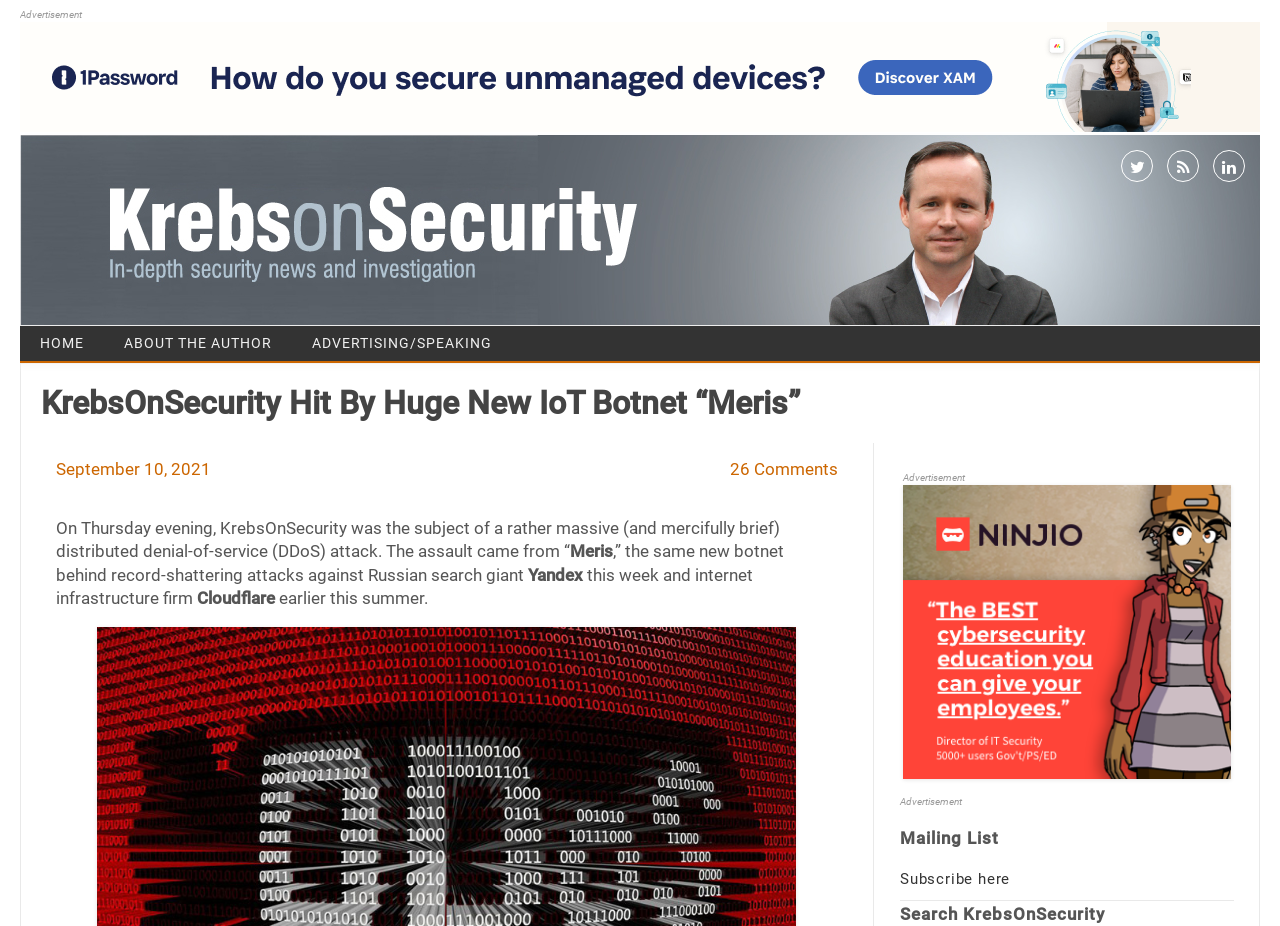What is the name of the Russian search giant mentioned in the article?
Provide an in-depth and detailed explanation in response to the question.

I found the name of the Russian search giant by reading the first paragraph of the article, where it mentions 'Yandex' as the target of a record-shattering attack.